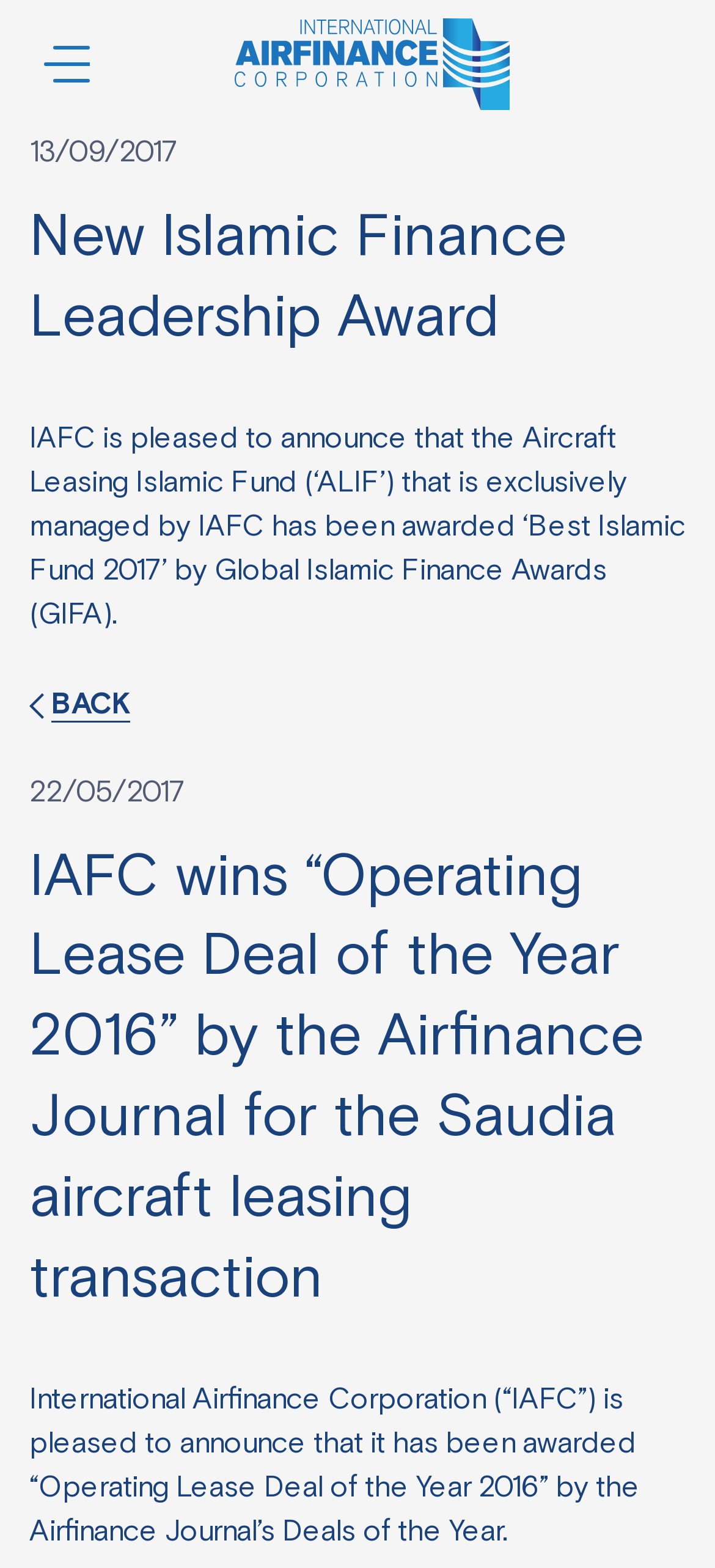Determine the bounding box coordinates for the HTML element described here: "Back".

[0.041, 0.436, 0.959, 0.464]